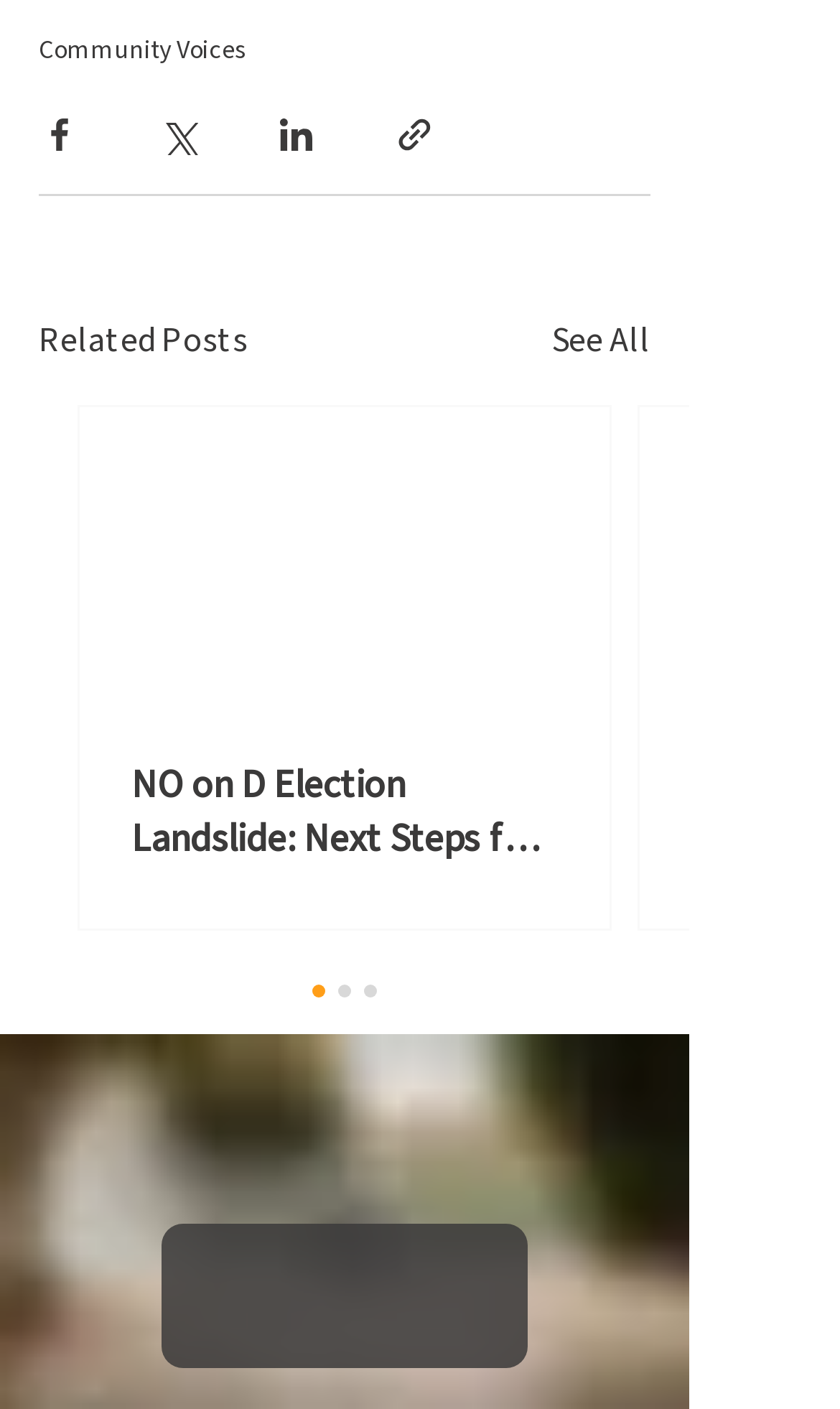What is the first social media platform listed?
Provide a detailed and extensive answer to the question.

By examining the social bar at the bottom of the webpage, we can see that the first social media platform listed is Facebook, which is indicated by the link 'Facebook' with a bounding box of [0.236, 0.901, 0.326, 0.955].